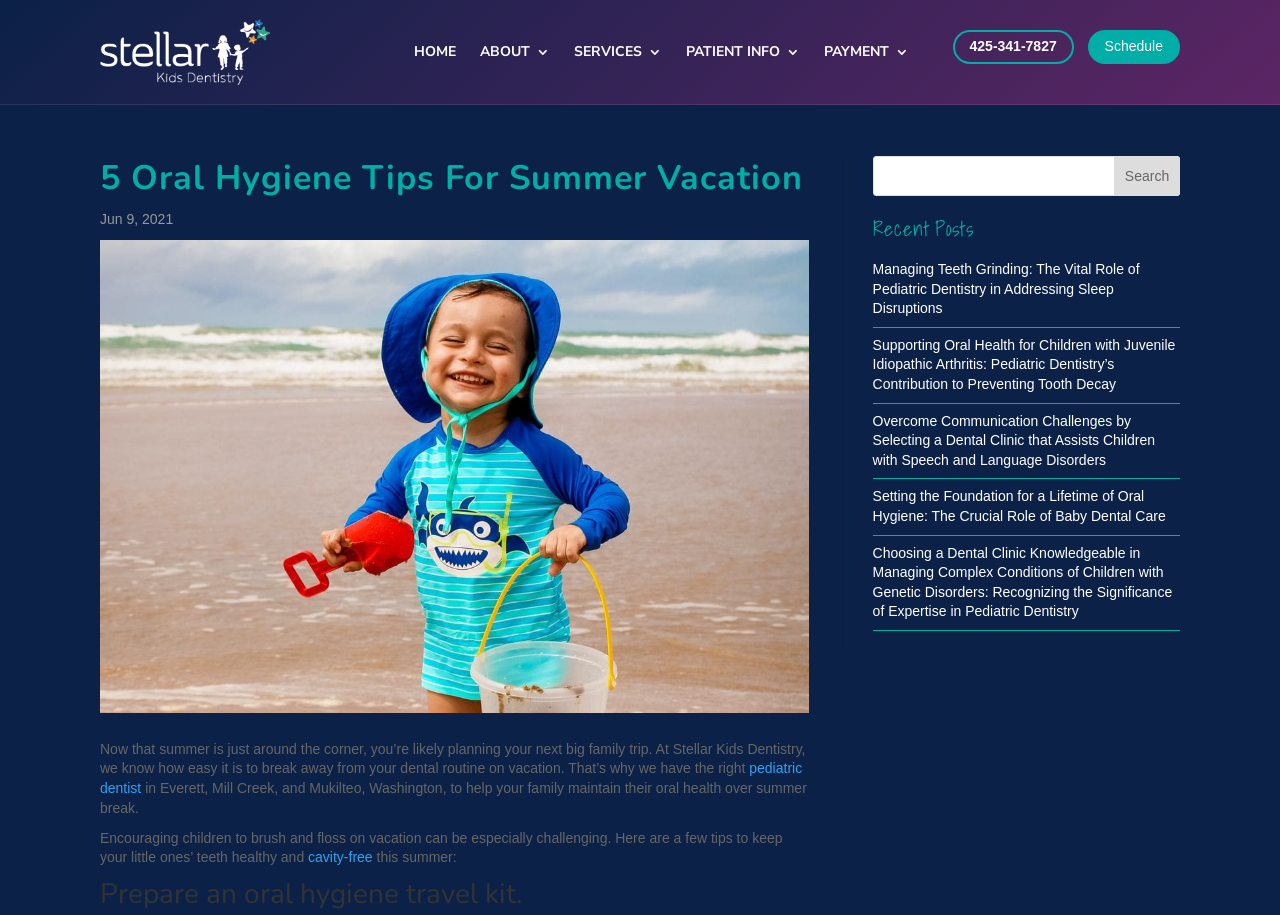What is the topic of the main article on this webpage?
Analyze the screenshot and provide a detailed answer to the question.

The main article on this webpage has a heading that says '5 Oral Hygiene Tips For Summer Vacation', which suggests that the topic of the article is oral hygiene tips, specifically for summer vacation.